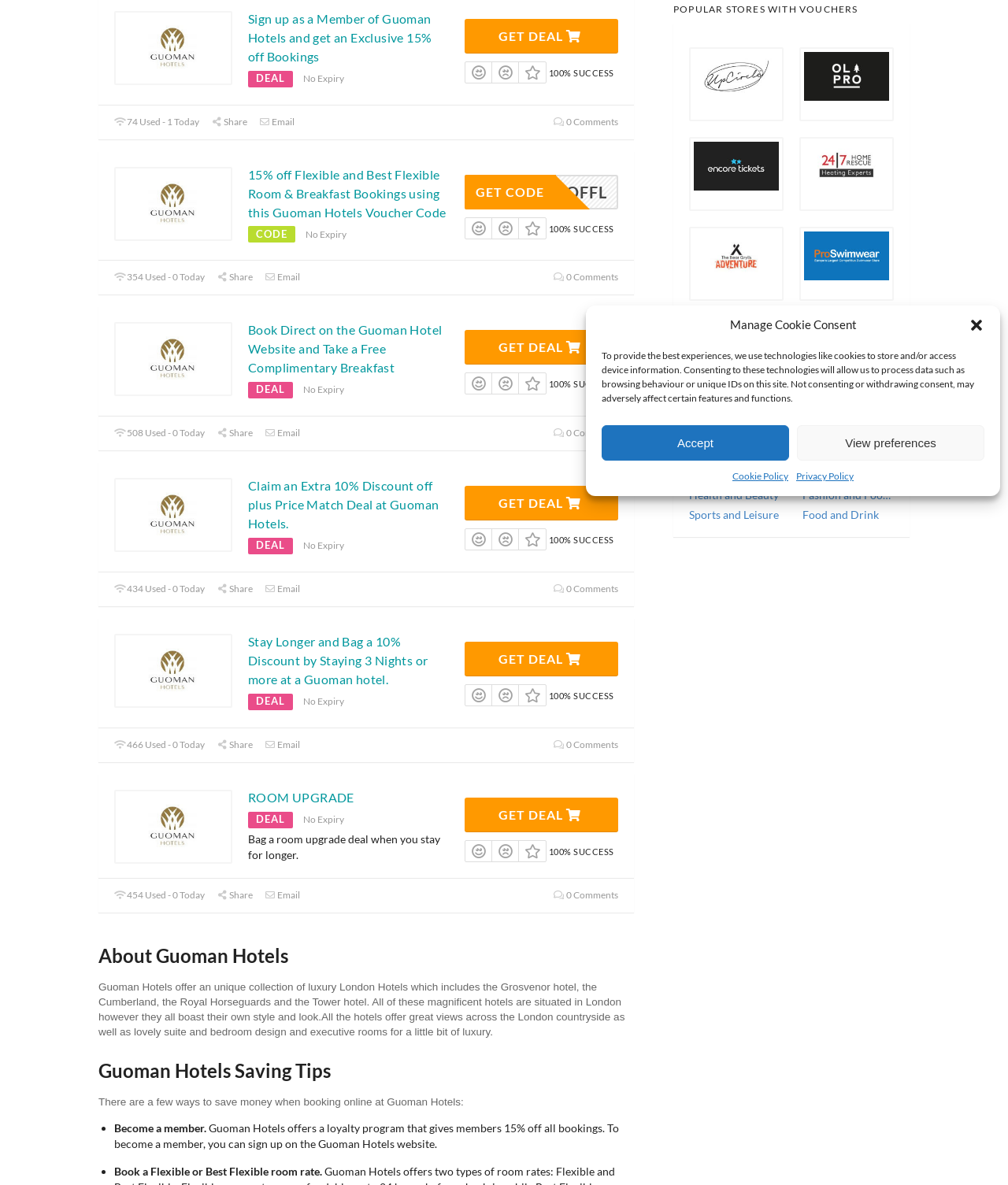Given the description Terms & Conditions, predict the bounding box coordinates of the UI element. Ensure the coordinates are in the format (top-left x, top-left y, bottom-right x, bottom-right y) and all values are between 0 and 1.

None